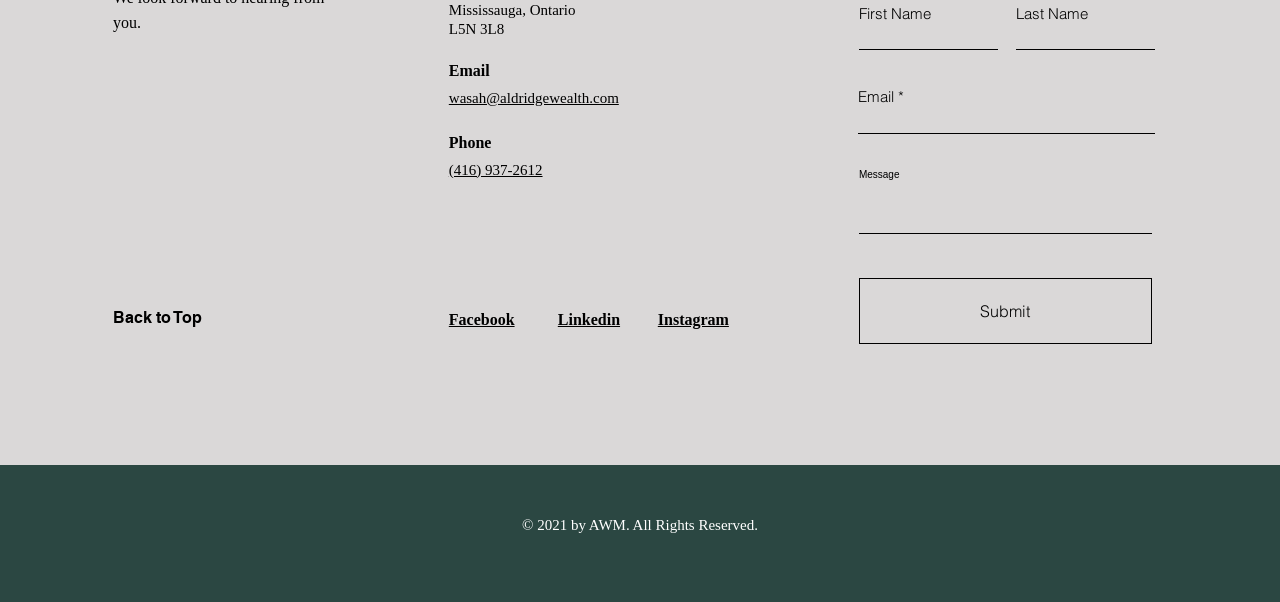Show the bounding box coordinates for the HTML element as described: "Back to Top".

[0.088, 0.495, 0.199, 0.561]